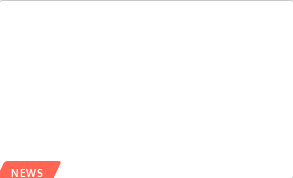Describe every aspect of the image in depth.

The image showcases the news article titled "Cleveland School District Collaborates With Varsity Tutors for Schools." This partnership is reflected in a visually engaging layout that highlights the innovative educational solutions being pursued in this collaboration. The article is likely to discuss the initiatives aimed at enhancing learning experiences through personalized tutoring services offered by Varsity Tutors, targeted specifically at students within the Cleveland School District. The accompanying visual element emphasizes the importance of this partnership in today's educational landscape, as seen in the context of the broader theme of educational technology and its role in facilitating student success.